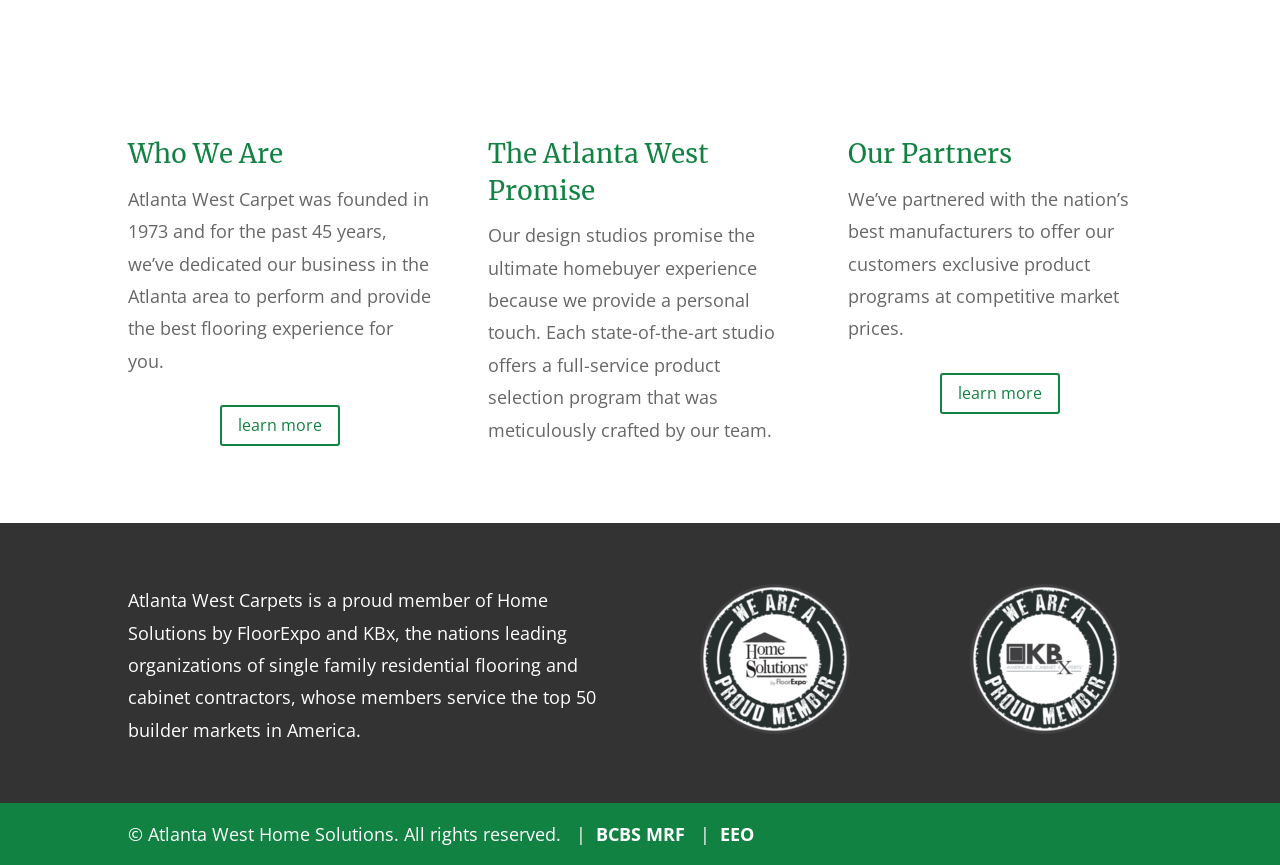Using details from the image, please answer the following question comprehensively:
What organizations is Atlanta West Carpets a member of?

Atlanta West Carpets is a member of Home Solutions and KBx, as mentioned in the StaticText element with the text 'Atlanta West Carpets is a proud member of Home Solutions by FloorExpo and KBx, the nations leading organizations of single family residential flooring and cabinet contractors, whose members service the top 50 builder markets in America.'